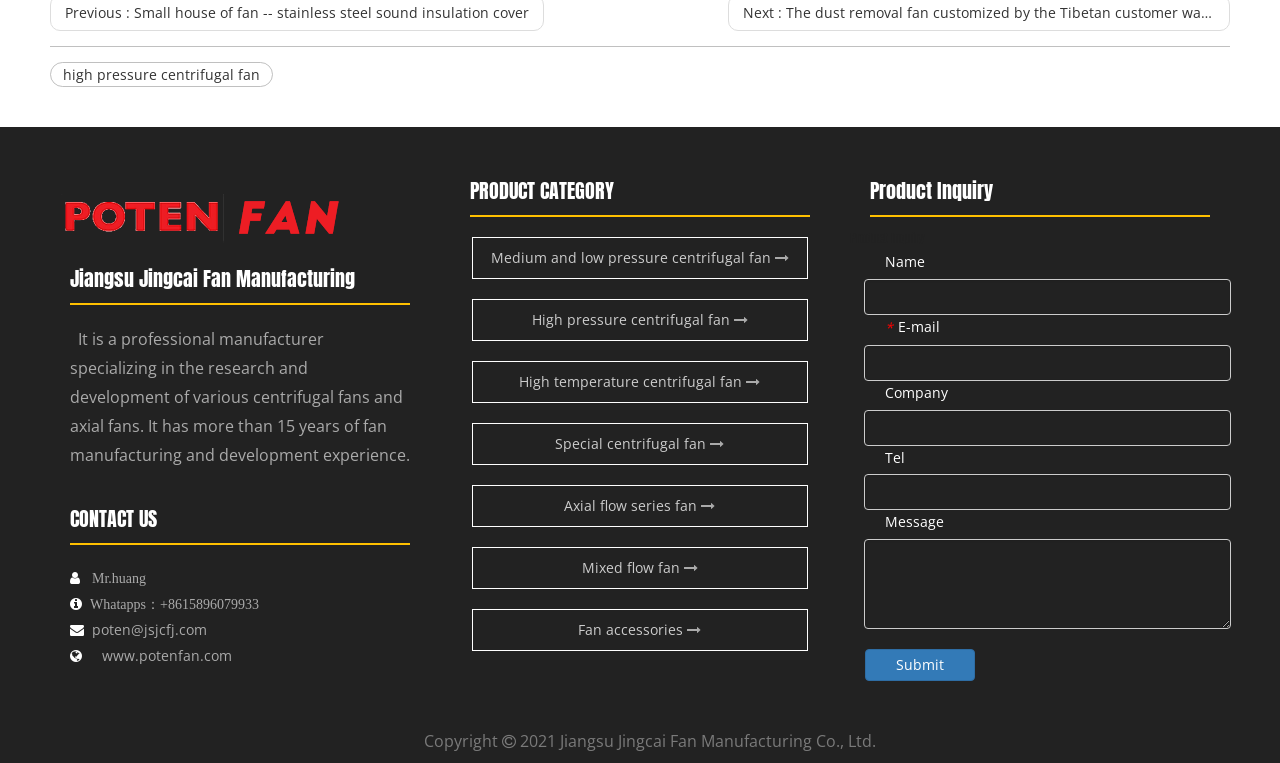Carefully observe the image and respond to the question with a detailed answer:
What type of fans does the company manufacture?

I found the type of fans by looking at the static text element with the text 'It is a professional manufacturer specializing in the research and development of various centrifugal fans and axial fans.' which is located at the top of the webpage.